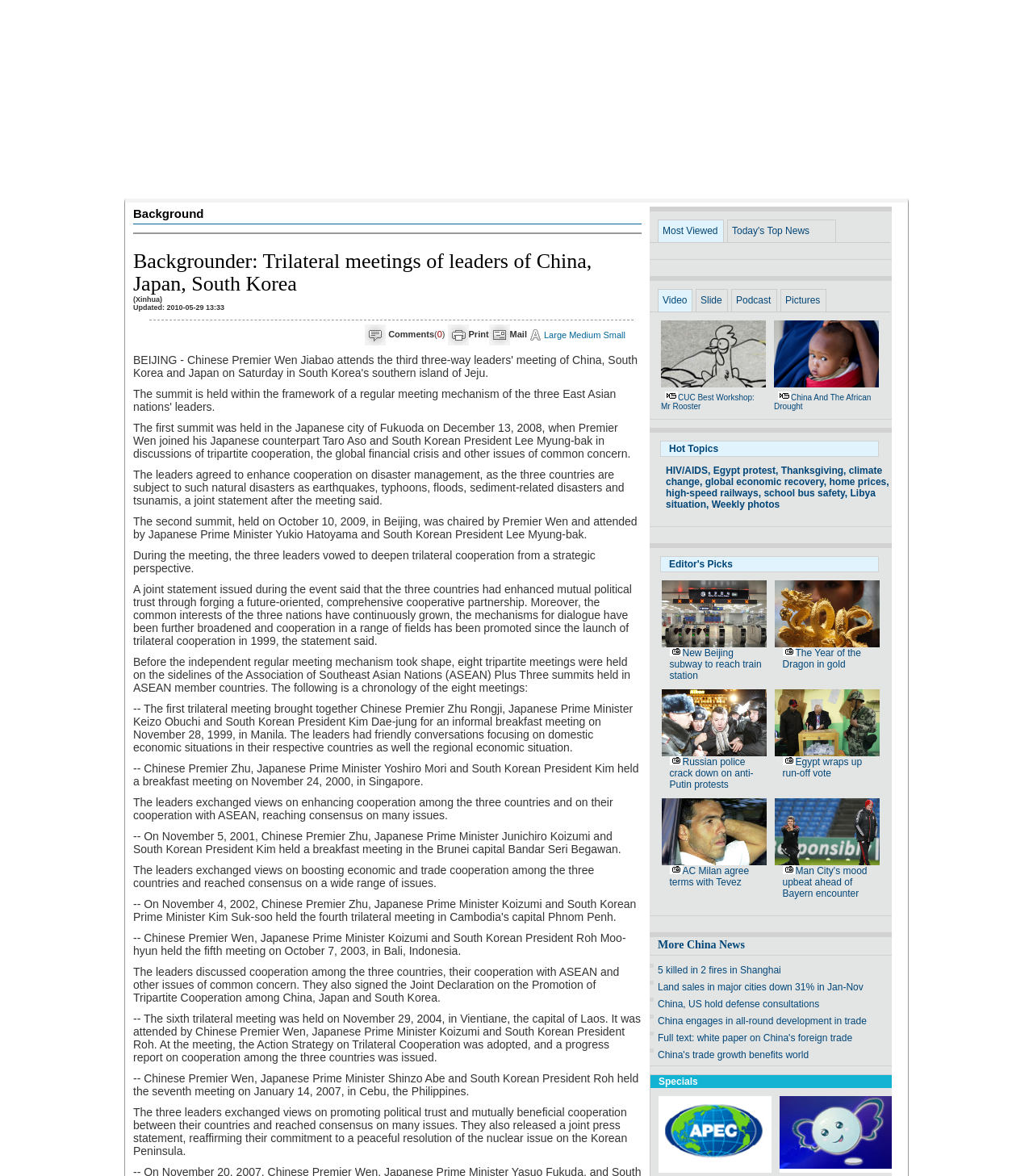Given the description of a UI element: "Dectron dehumidifiers", identify the bounding box coordinates of the matching element in the webpage screenshot.

None